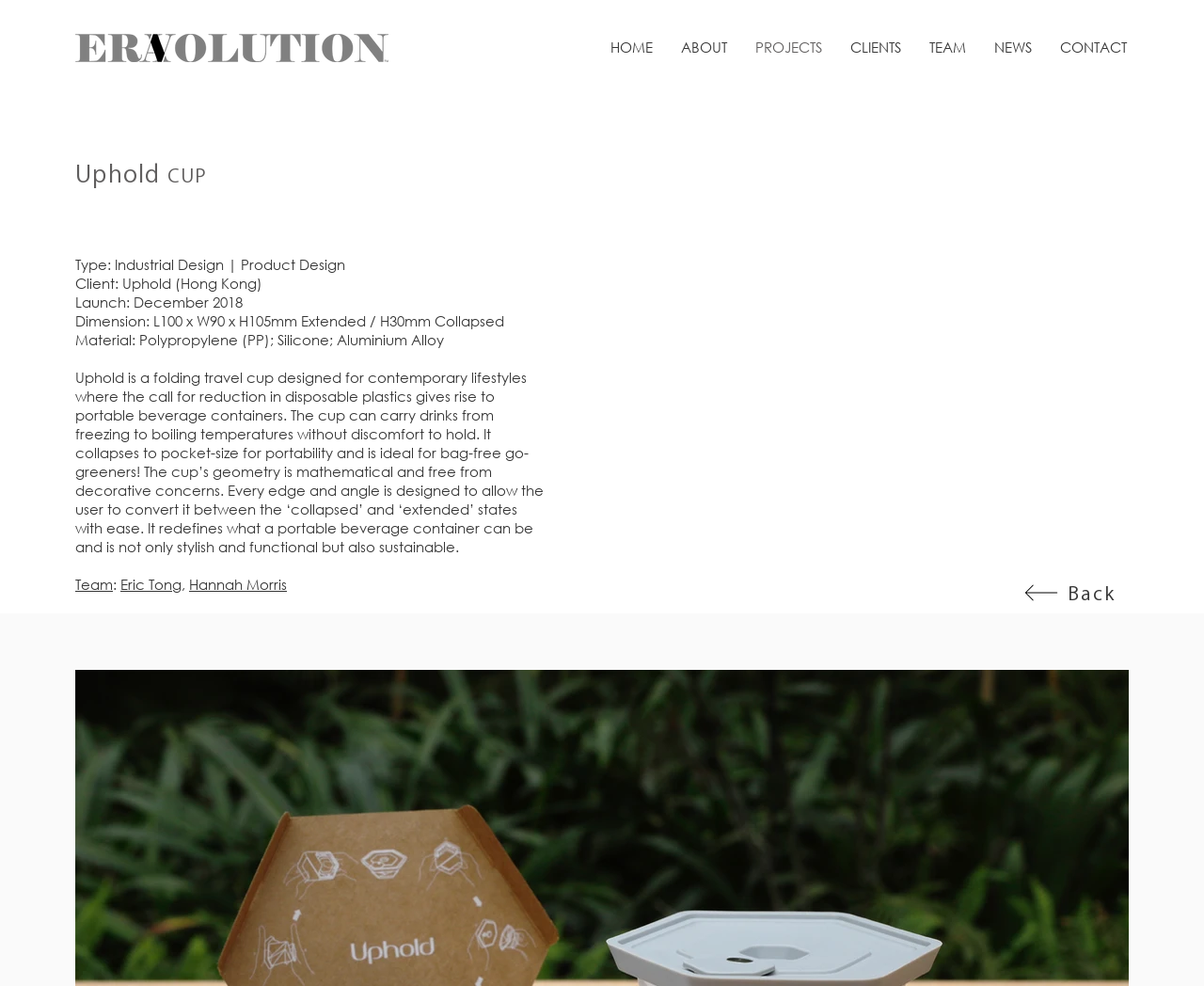Pinpoint the bounding box coordinates of the element that must be clicked to accomplish the following instruction: "visit MLB page". The coordinates should be in the format of four float numbers between 0 and 1, i.e., [left, top, right, bottom].

None